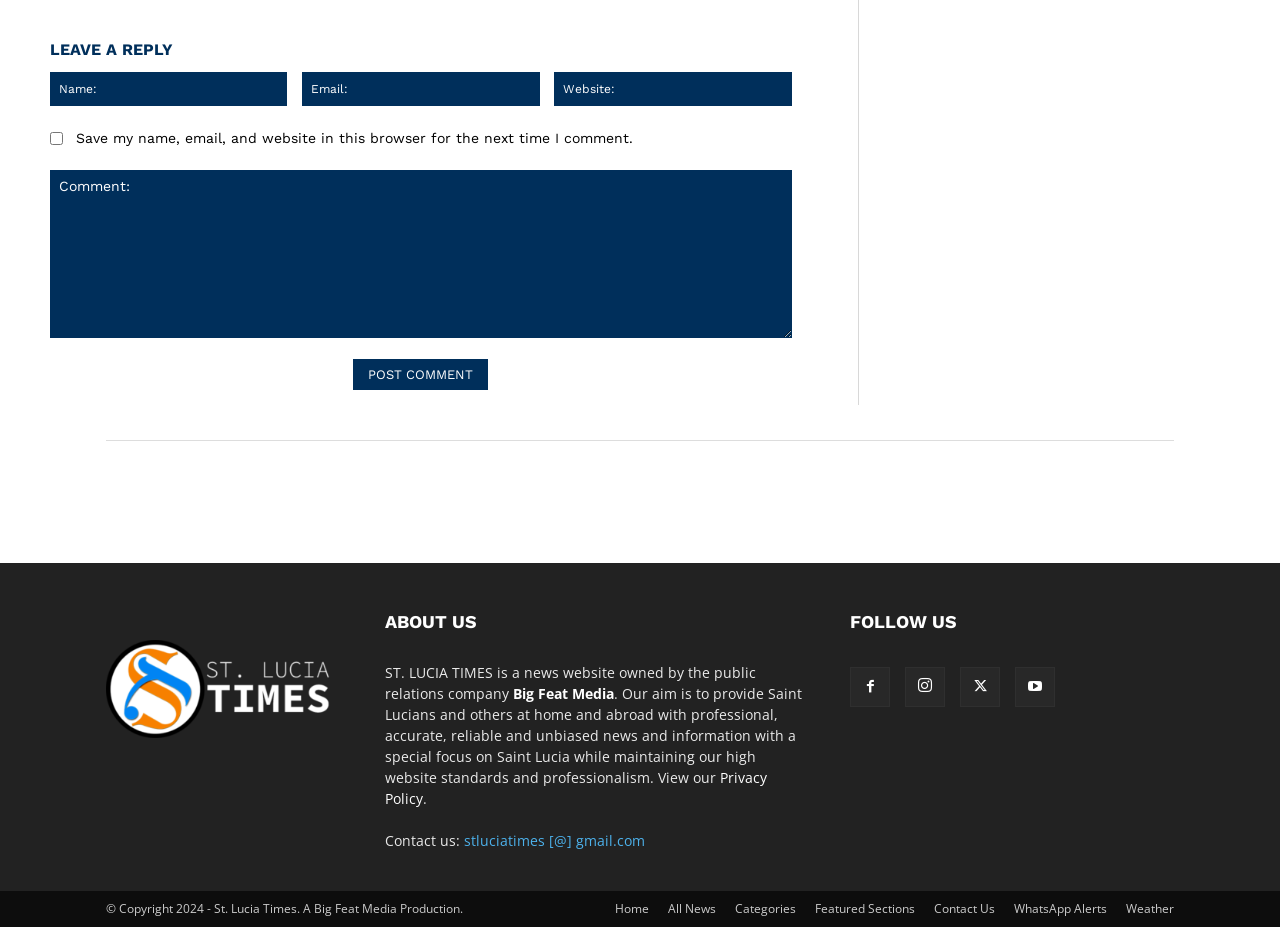Respond to the question with just a single word or phrase: 
What is the email address to contact the website?

stluciatimes@gmail.com